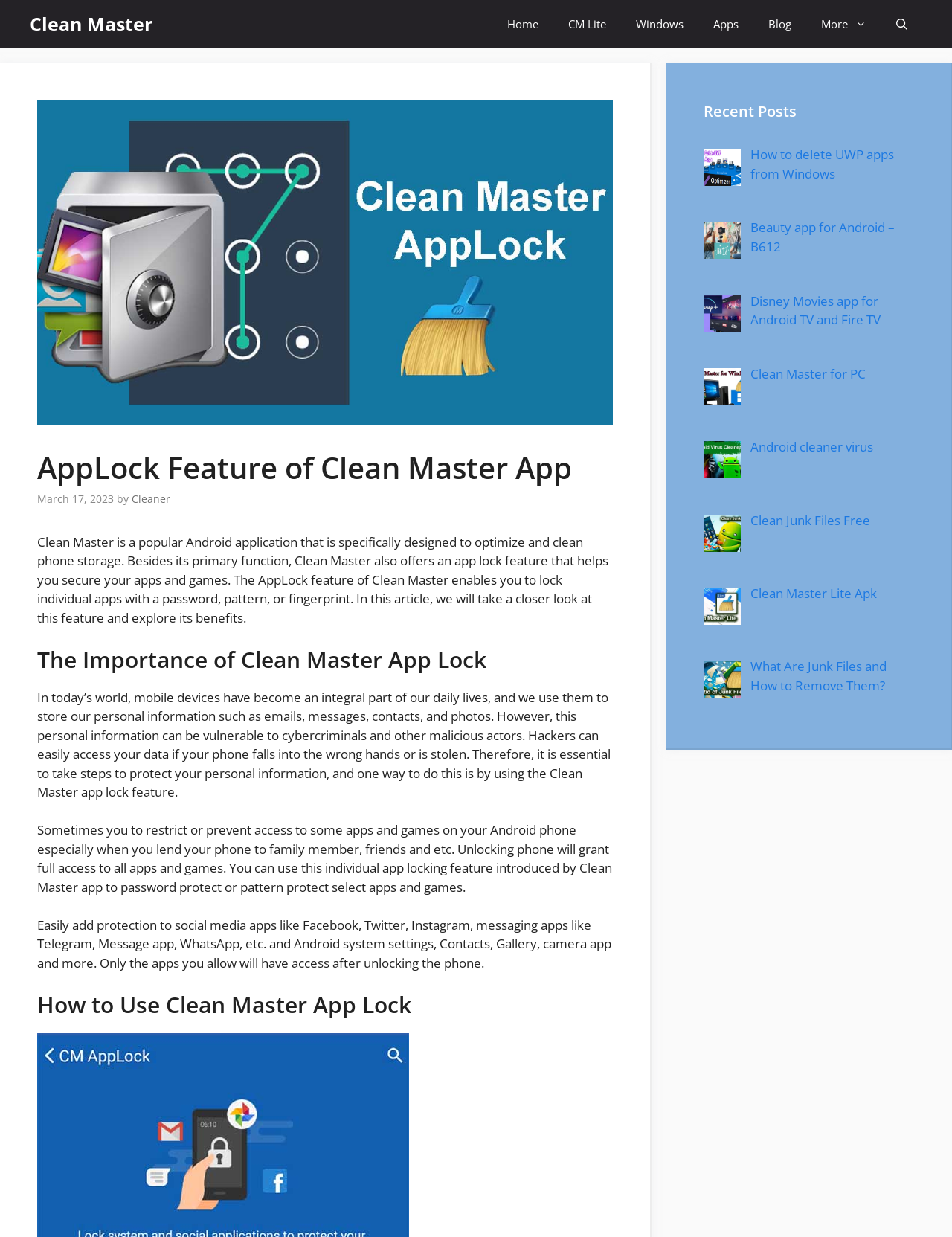What is the primary function of Clean Master?
Look at the image and provide a short answer using one word or a phrase.

Optimize and clean phone storage